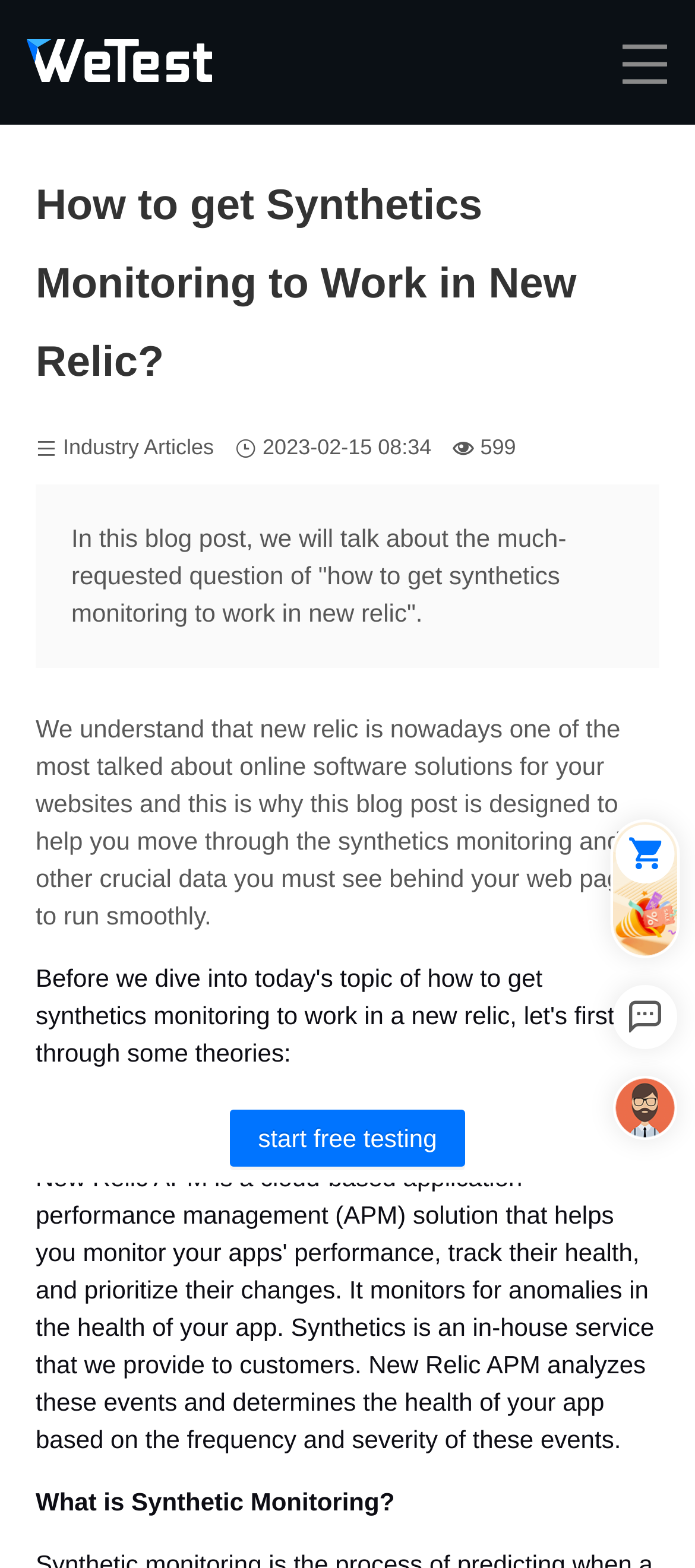Please specify the bounding box coordinates of the area that should be clicked to accomplish the following instruction: "Click on the 'About WeTest' link". The coordinates should consist of four float numbers between 0 and 1, i.e., [left, top, right, bottom].

[0.028, 0.55, 0.059, 0.586]